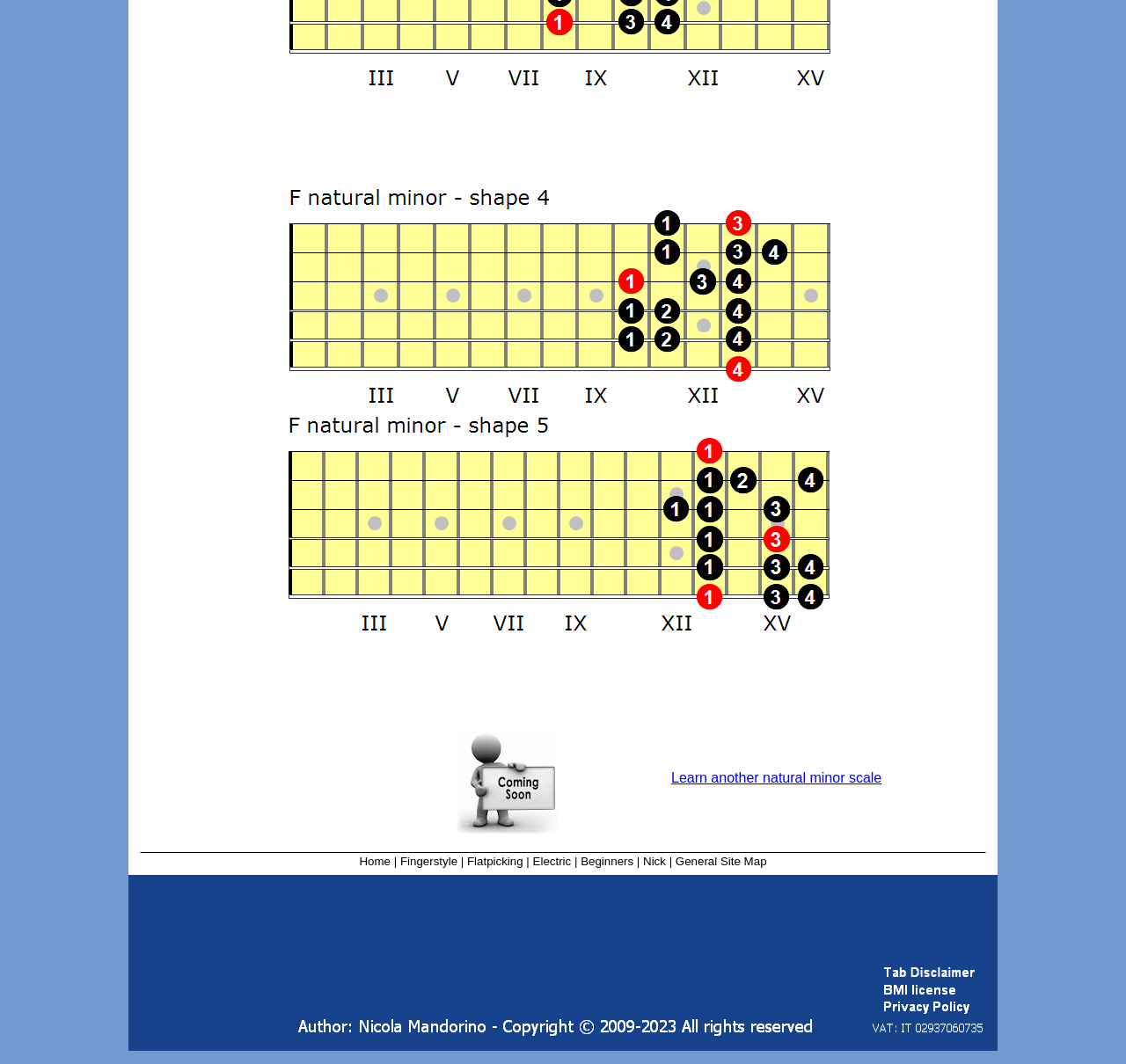Pinpoint the bounding box coordinates of the clickable element to carry out the following instruction: "View F natural minor guitar scale - shape 4."

[0.256, 0.177, 0.739, 0.381]